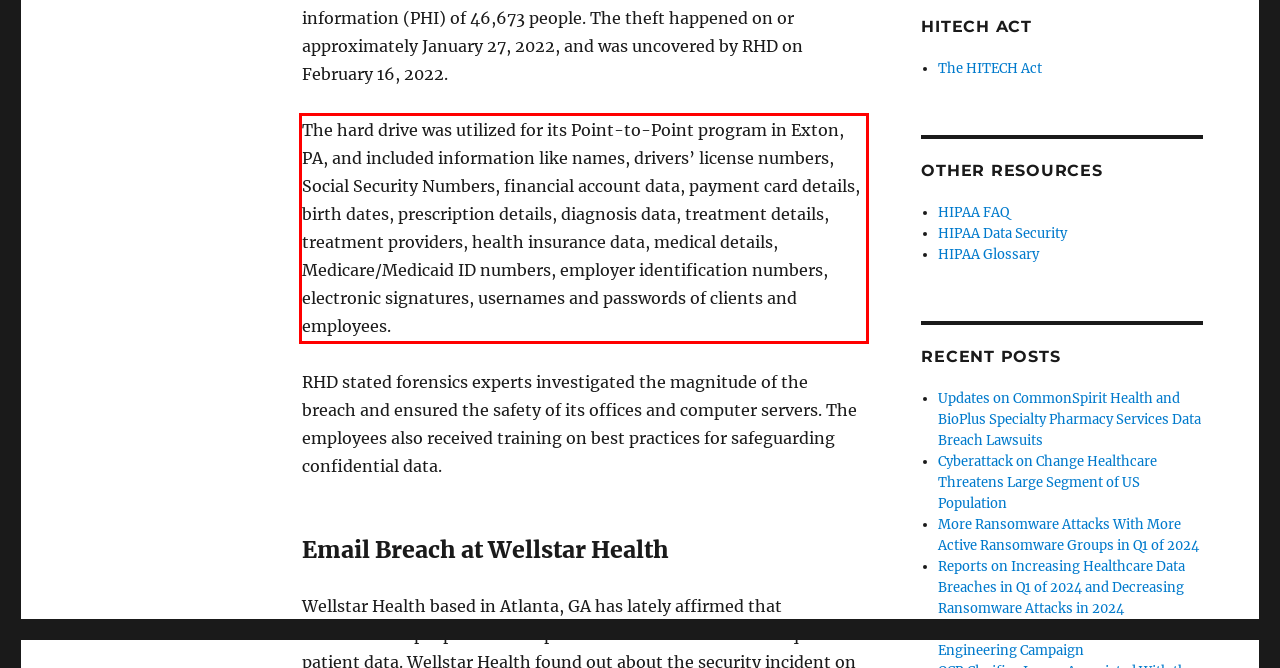Given a screenshot of a webpage, locate the red bounding box and extract the text it encloses.

The hard drive was utilized for its Point-to-Point program in Exton, PA, and included information like names, drivers’ license numbers, Social Security Numbers, financial account data, payment card details, birth dates, prescription details, diagnosis data, treatment details, treatment providers, health insurance data, medical details, Medicare/Medicaid ID numbers, employer identification numbers, electronic signatures, usernames and passwords of clients and employees.